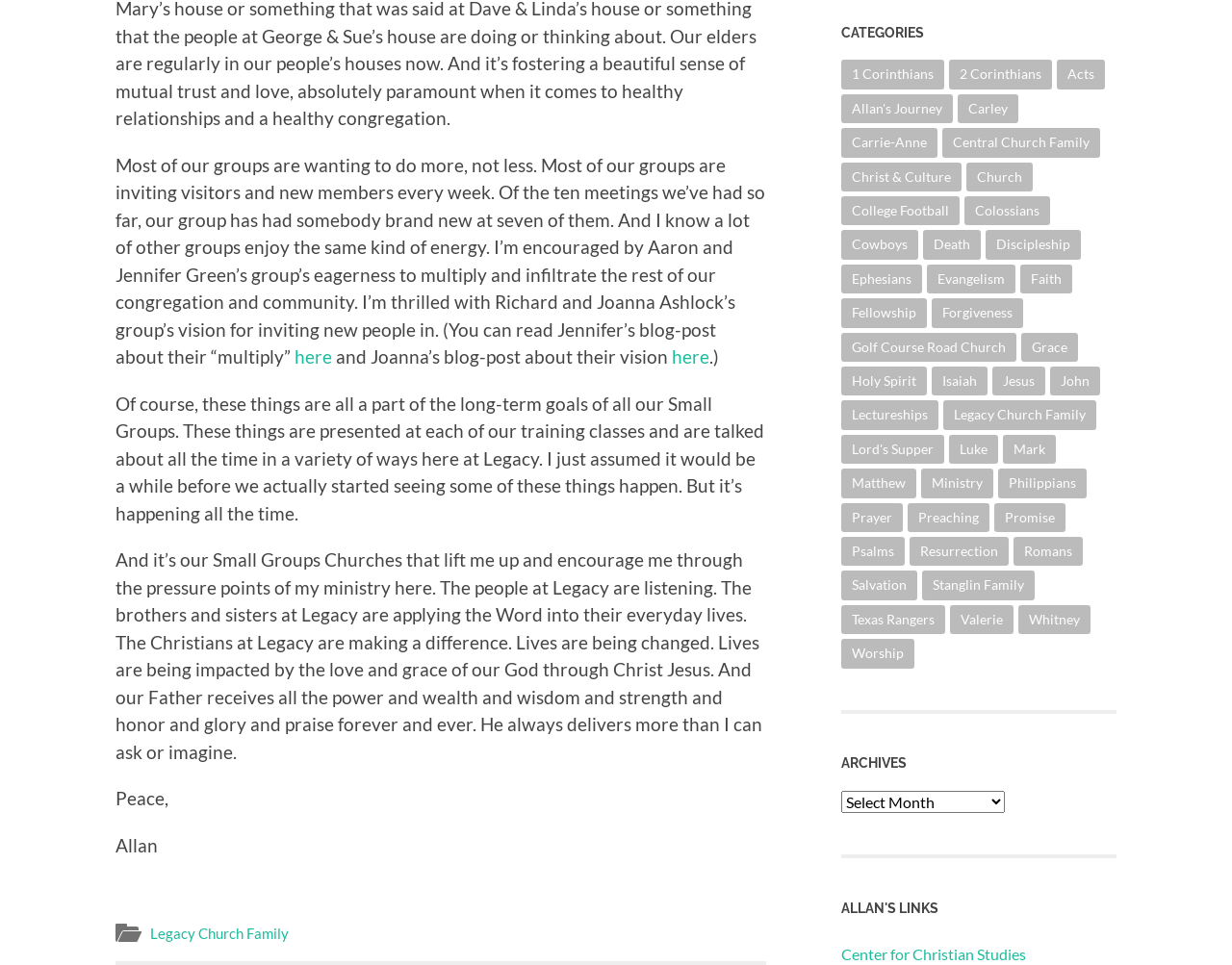Identify the bounding box coordinates for the UI element mentioned here: "Holy Spirit". Provide the coordinates as four float values between 0 and 1, i.e., [left, top, right, bottom].

[0.683, 0.38, 0.752, 0.41]